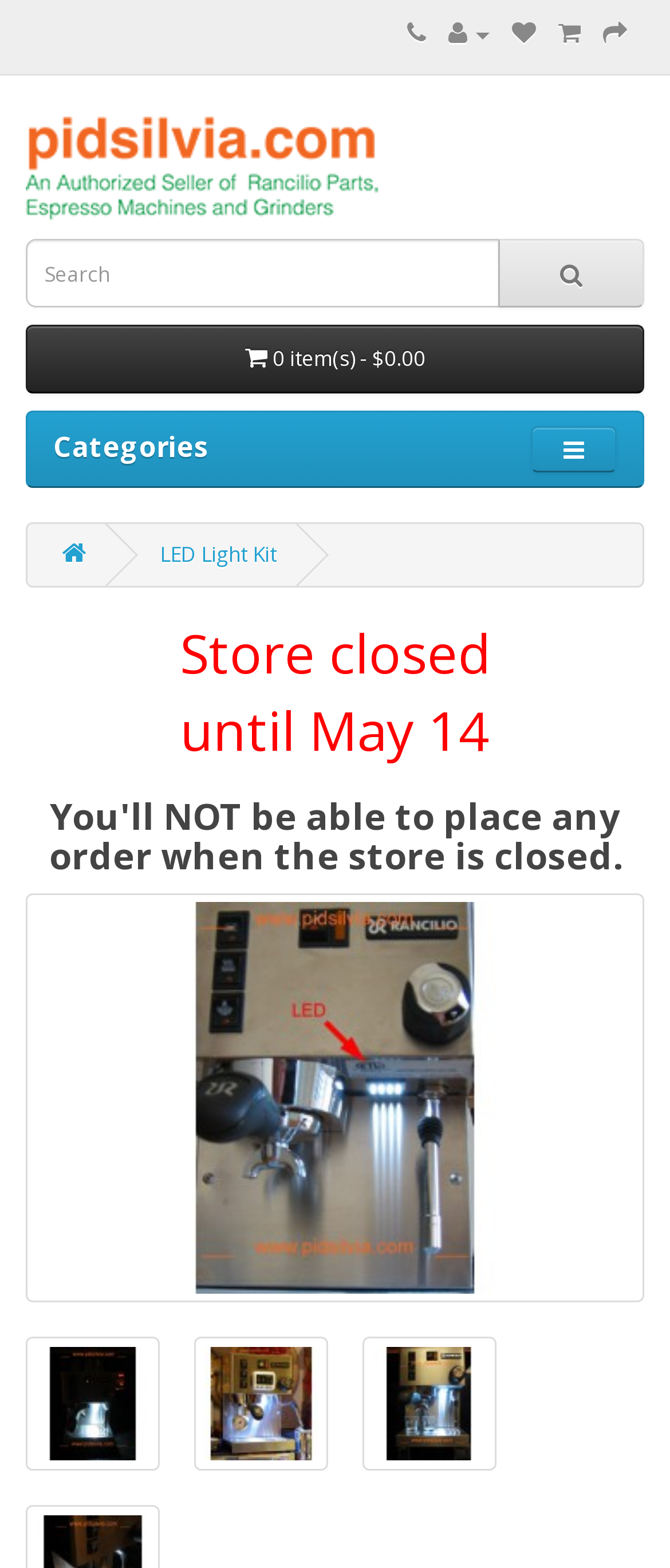Respond concisely with one word or phrase to the following query:
Is the search function required?

No